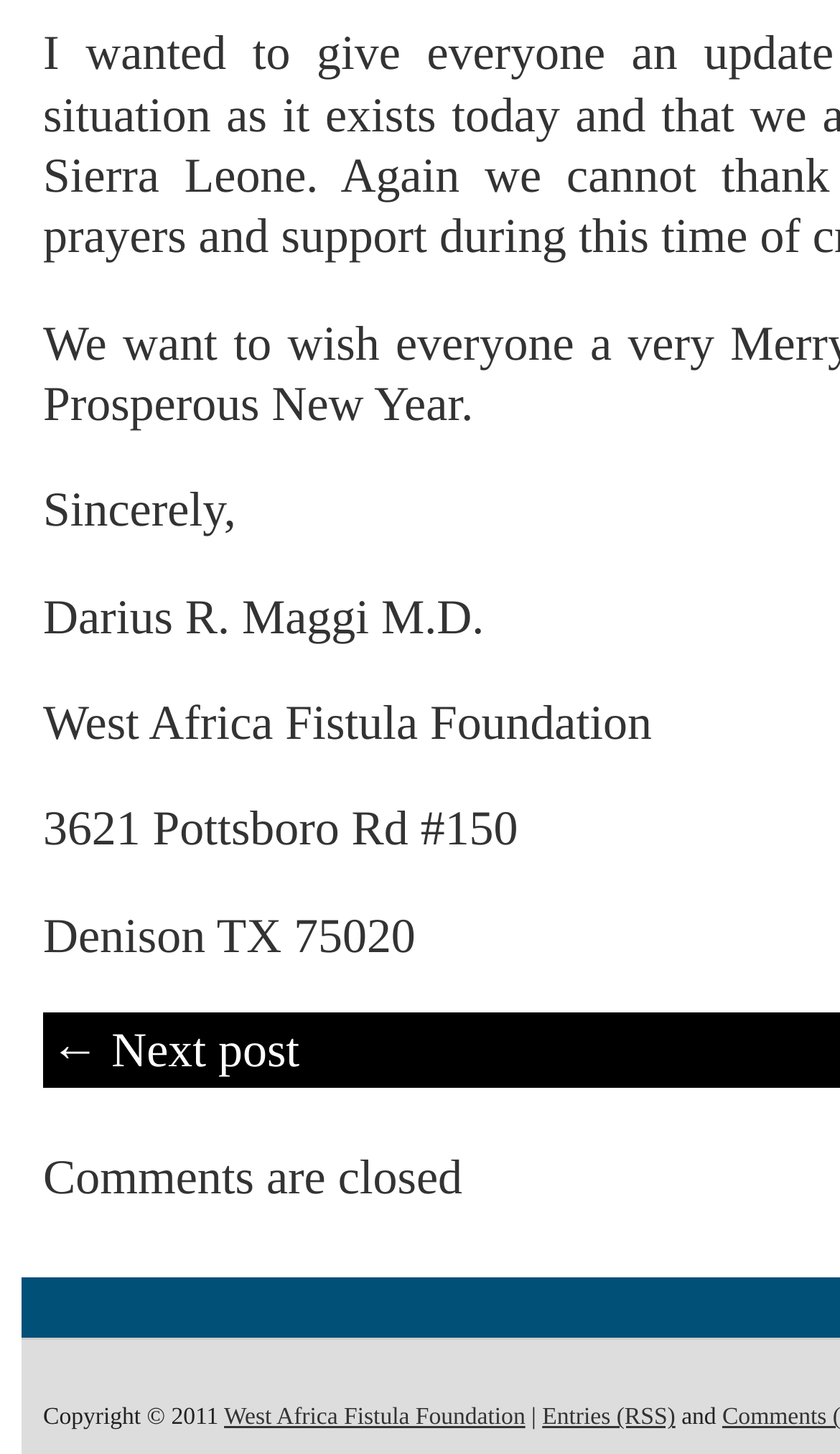What is the copyright year?
Look at the screenshot and respond with one word or a short phrase.

2011